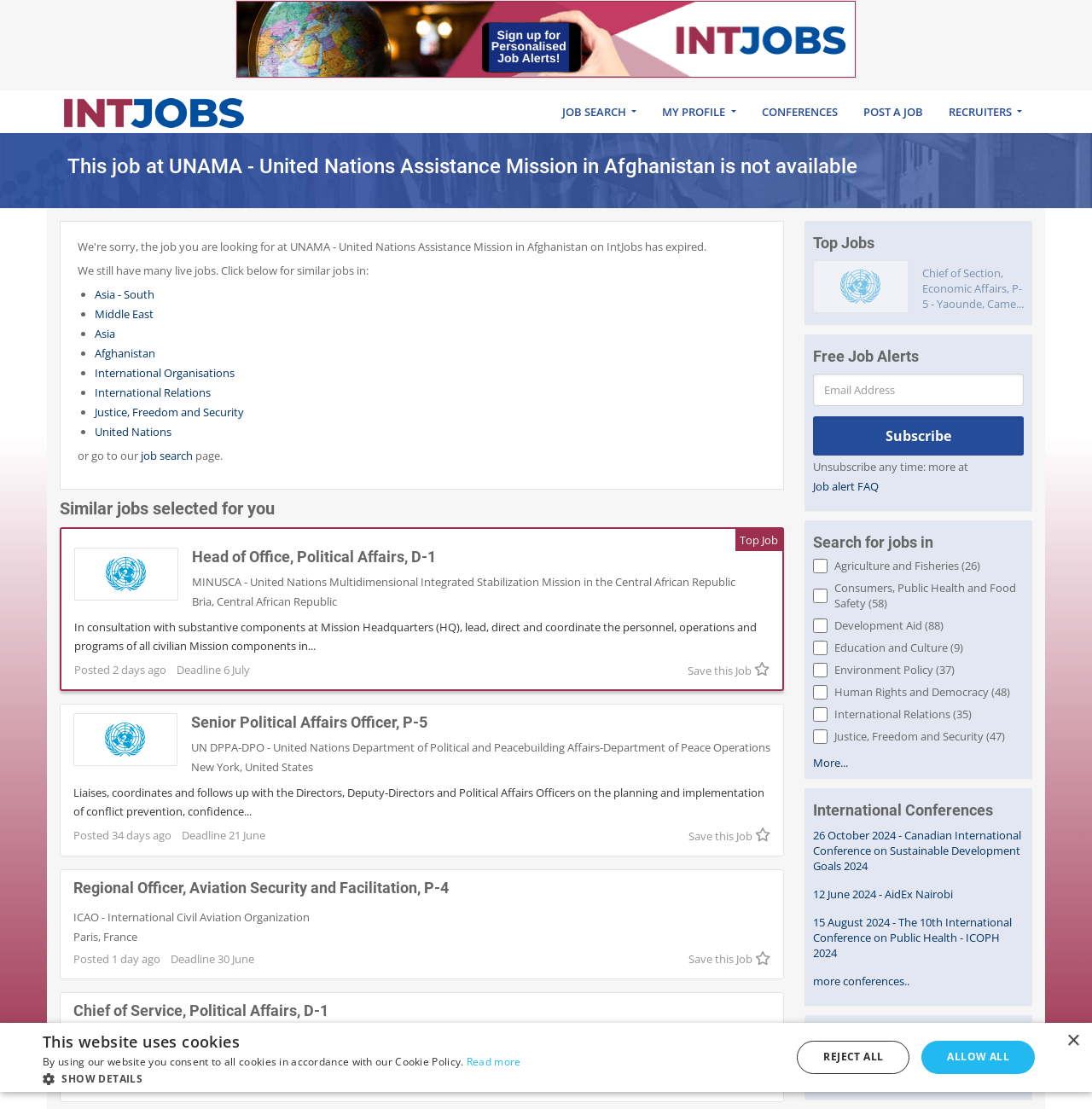Provide a brief response using a word or short phrase to this question:
What is the purpose of the 'Save this Job' button?

To save a job for later